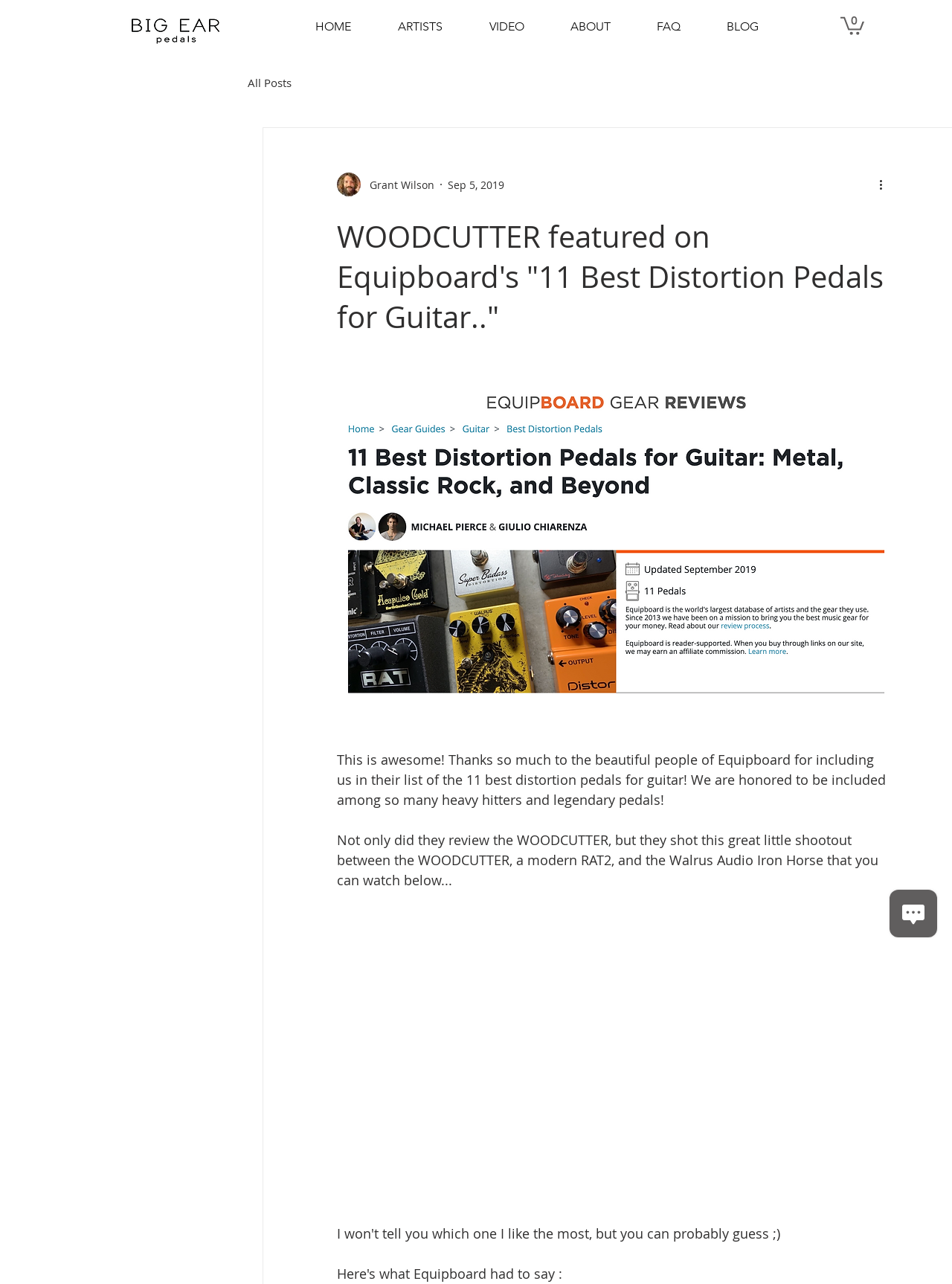Please specify the bounding box coordinates of the region to click in order to perform the following instruction: "Open cart".

[0.883, 0.012, 0.908, 0.027]